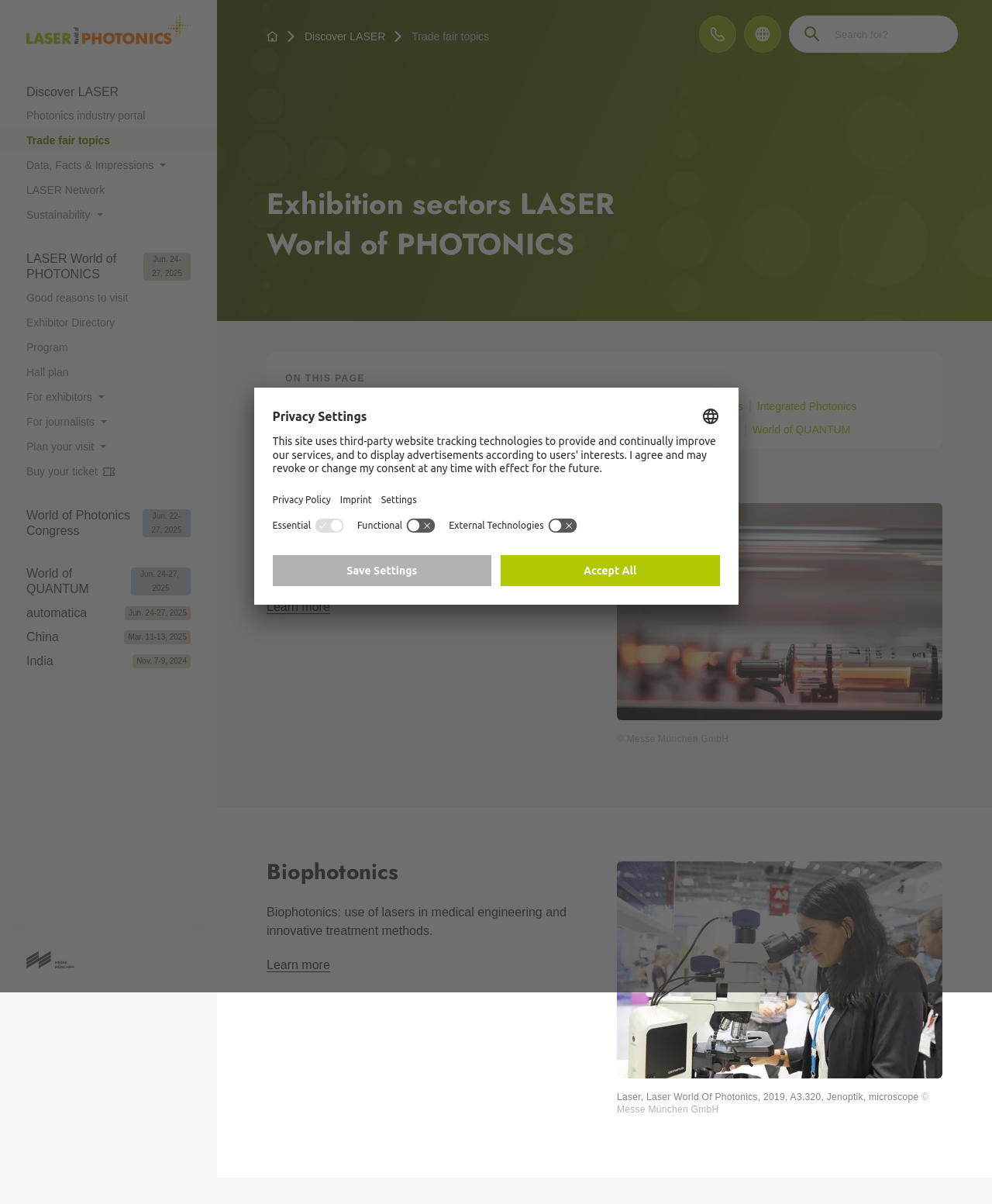What is the name of the congress?
Please provide a comprehensive answer based on the visual information in the image.

I found this information in the link 'World of Photonics Congress Jun. 22-27, 2025' at the bottom of the webpage.